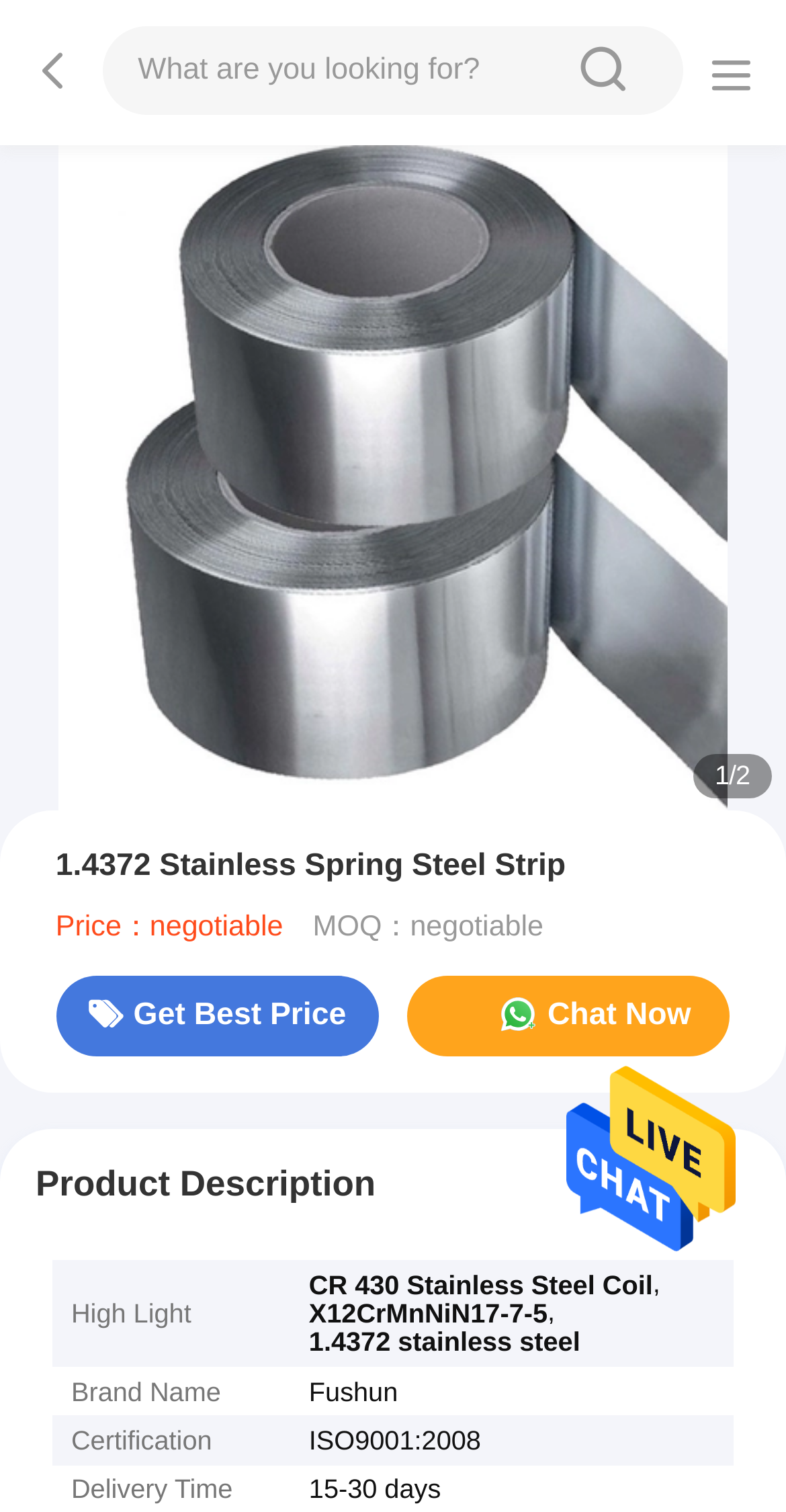Answer the following query concisely with a single word or phrase:
What is the brand name of the product?

Fushun